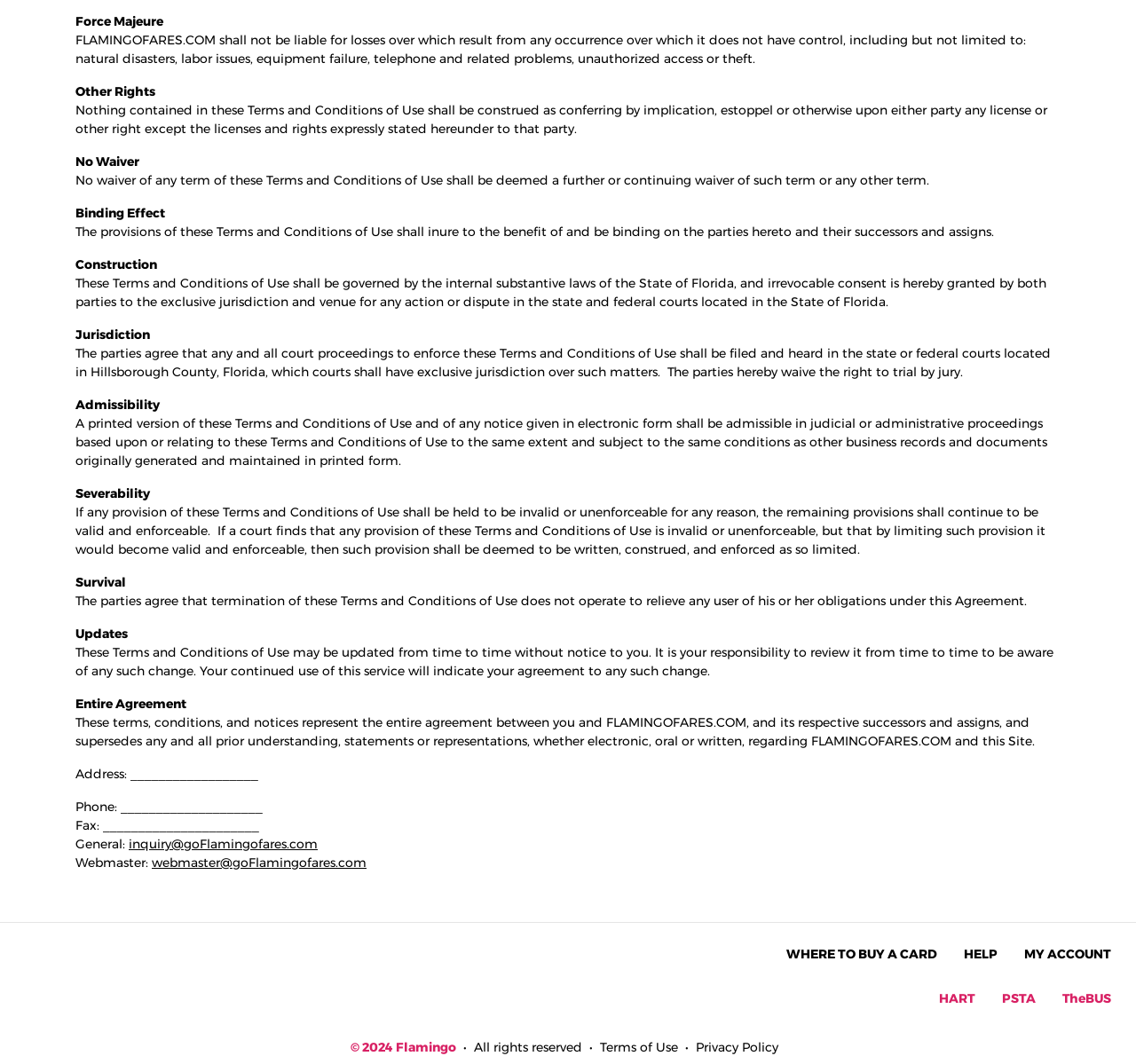Using floating point numbers between 0 and 1, provide the bounding box coordinates in the format (top-left x, top-left y, bottom-right x, bottom-right y). Locate the UI element described here: Help

[0.837, 0.876, 0.89, 0.917]